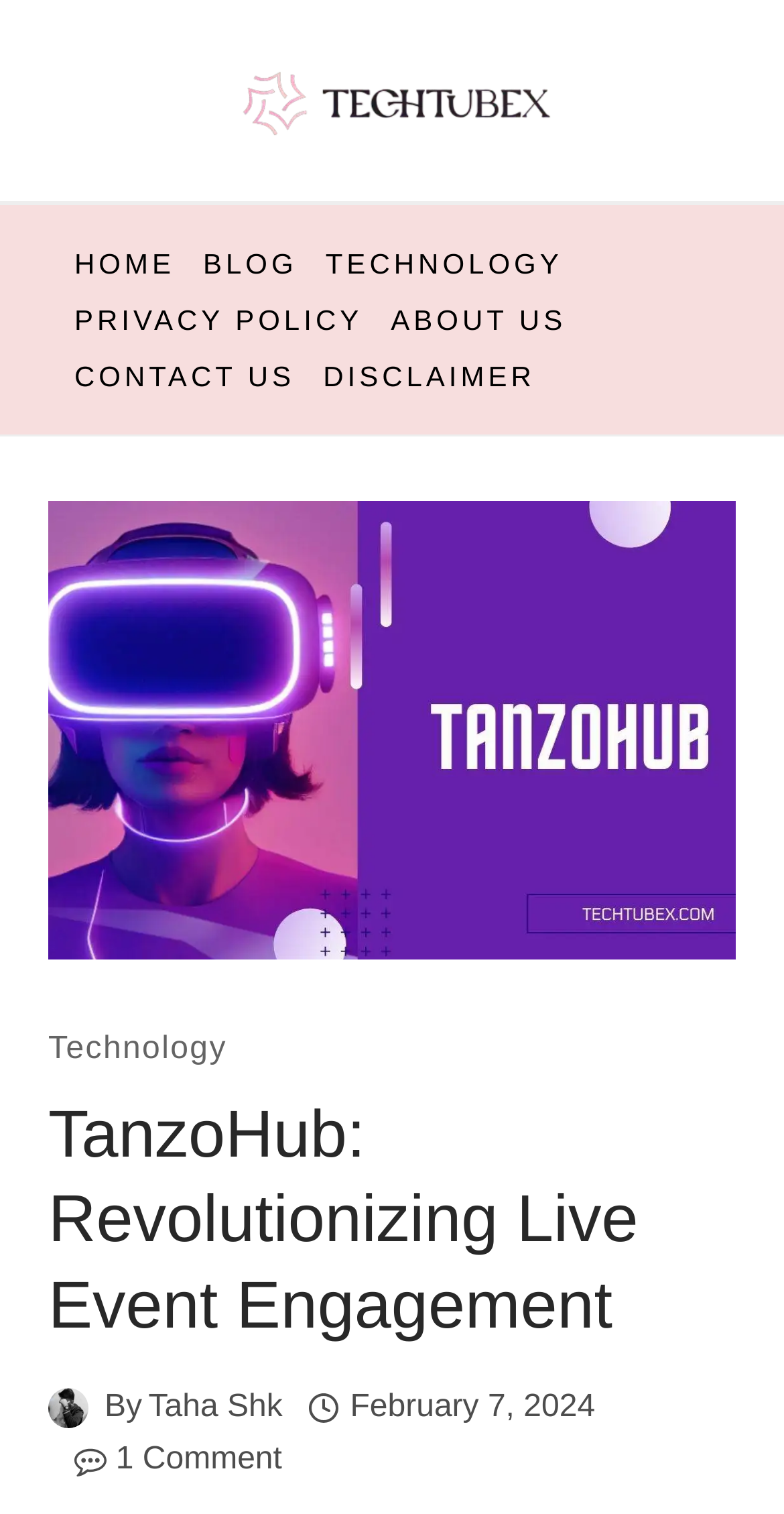Using the description: "About Us", identify the bounding box of the corresponding UI element in the screenshot.

[0.481, 0.193, 0.74, 0.23]